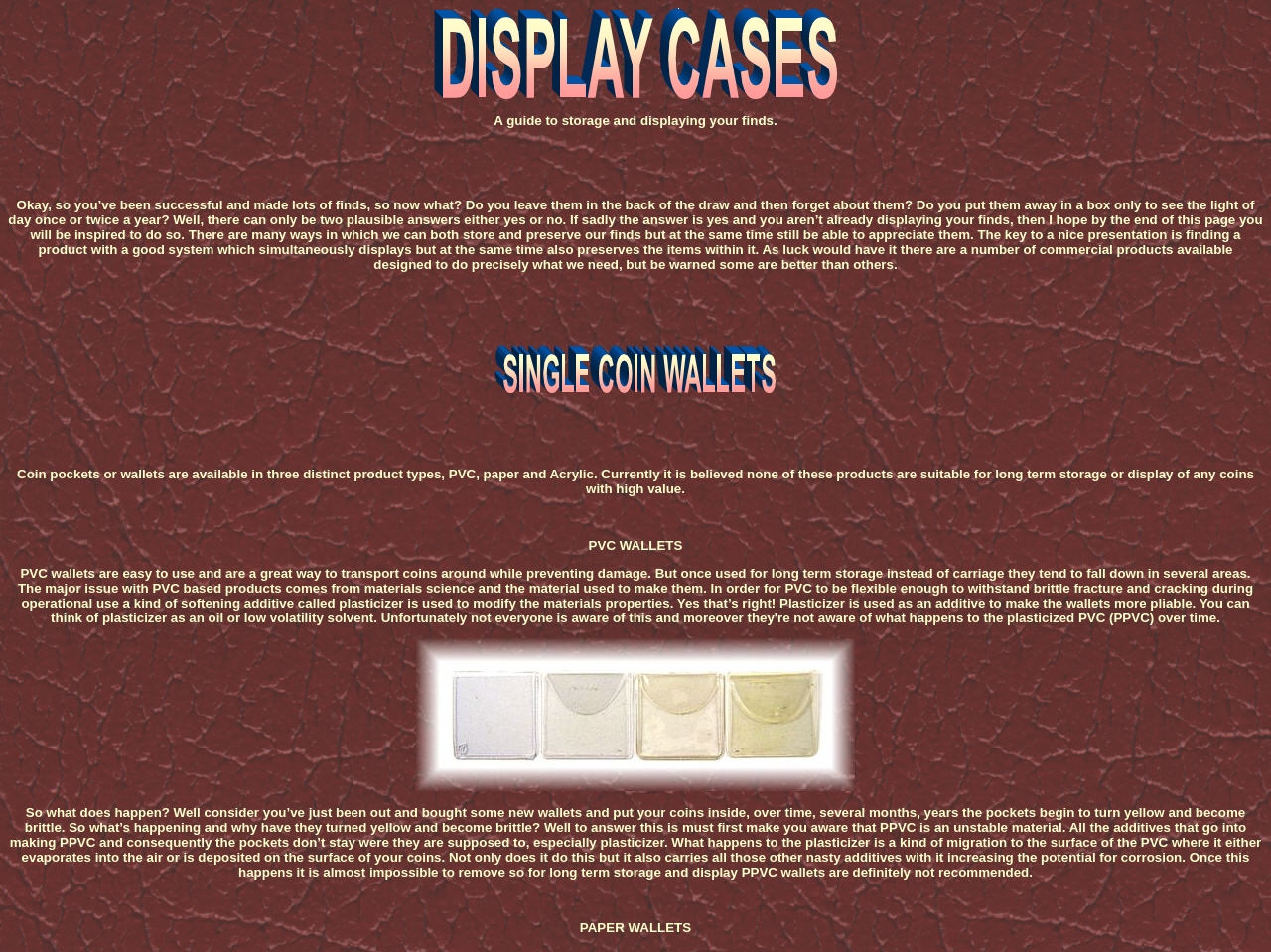Answer the question with a brief word or phrase:
What is the problem with PVC wallets?

They turn yellow and become brittle